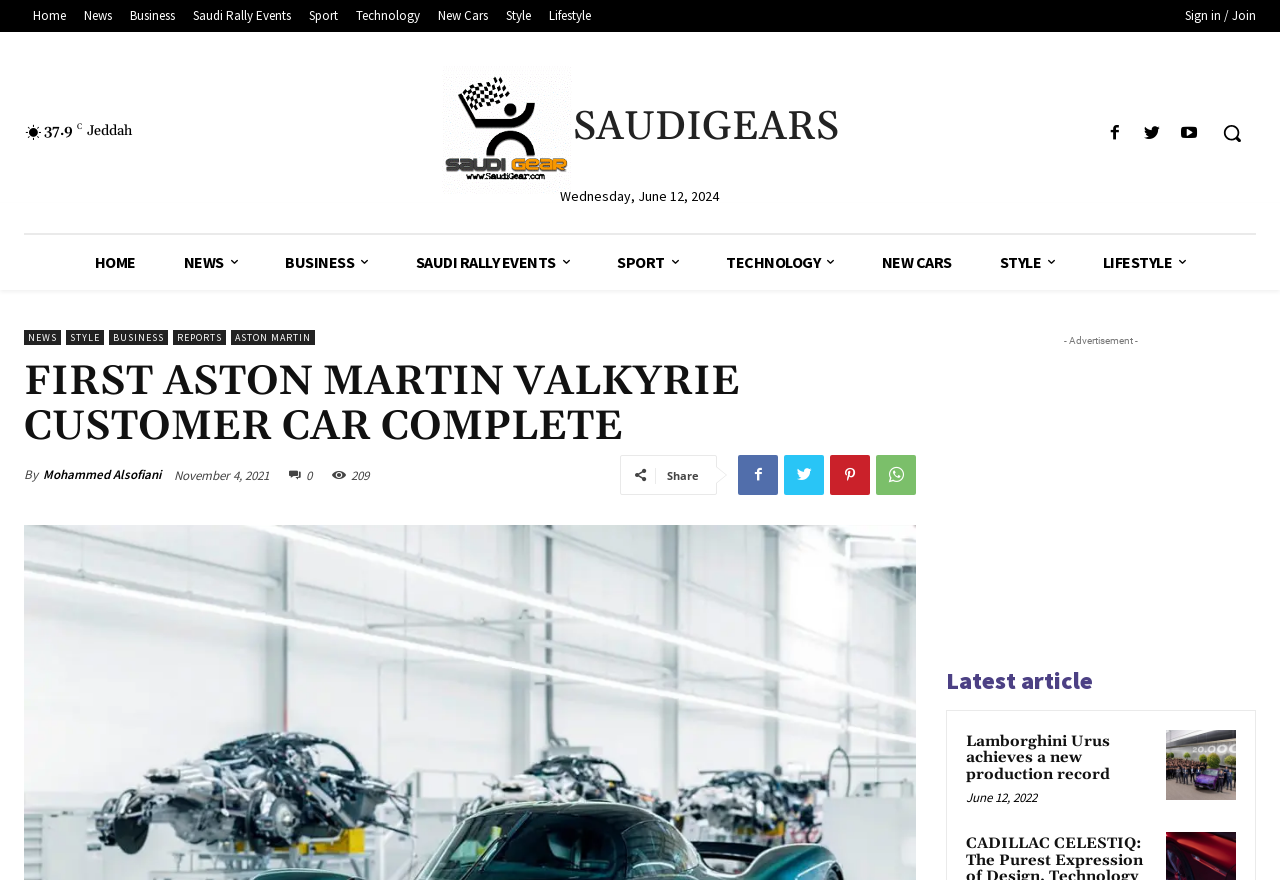What is the topic of the latest article?
Please provide a comprehensive answer to the question based on the webpage screenshot.

I found the topic of the latest article by looking at the bottom of the webpage, where it says 'Lamborghini Urus achieves a new production record'. This suggests that the latest article is about Lamborghini Urus achieving a new production record.